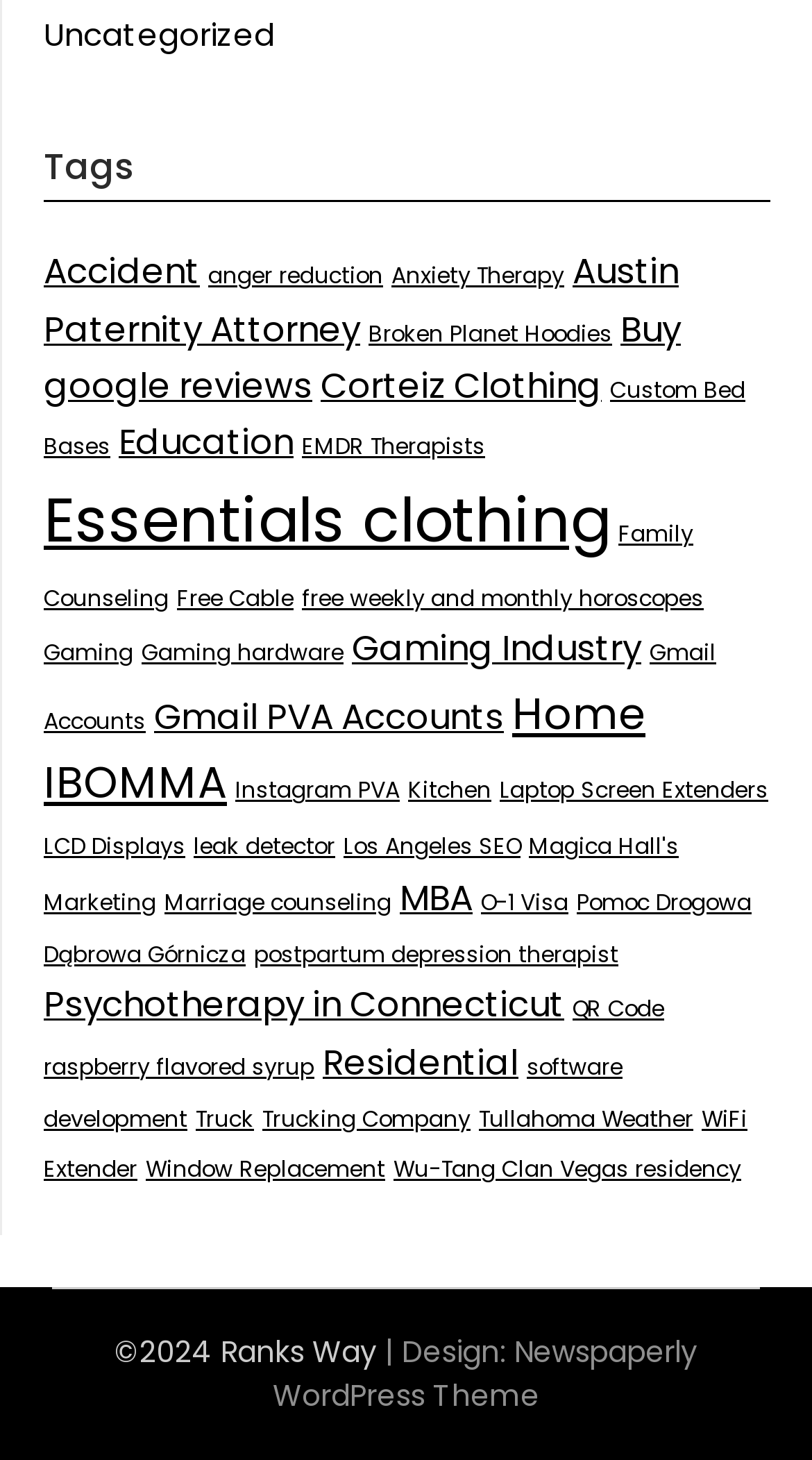Please identify the bounding box coordinates of the clickable area that will allow you to execute the instruction: "Click on the 'Uncategorized' link".

[0.054, 0.008, 0.338, 0.038]